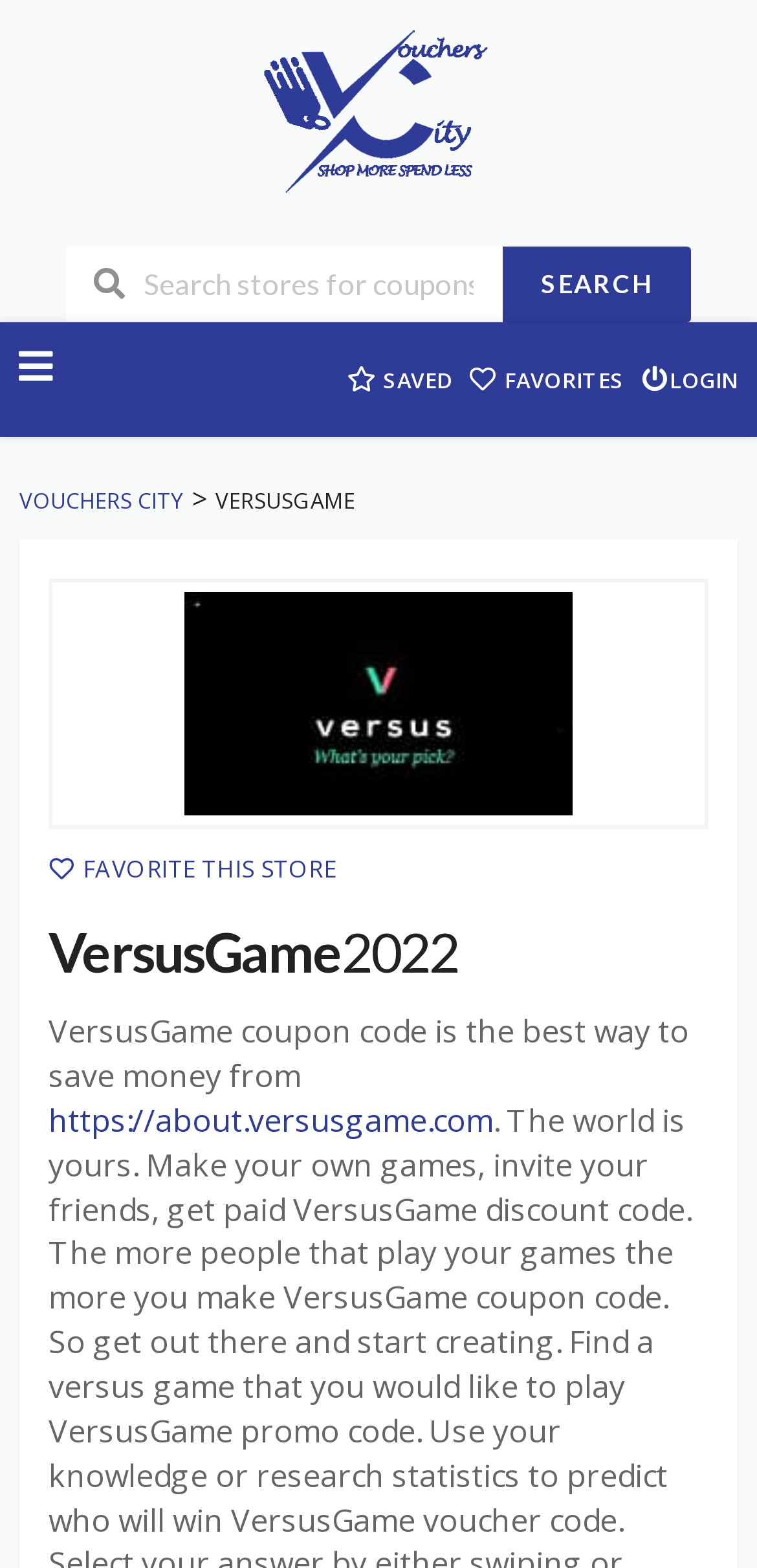Please identify the bounding box coordinates of the area that needs to be clicked to follow this instruction: "Search for coupons and deals".

[0.087, 0.157, 0.664, 0.205]